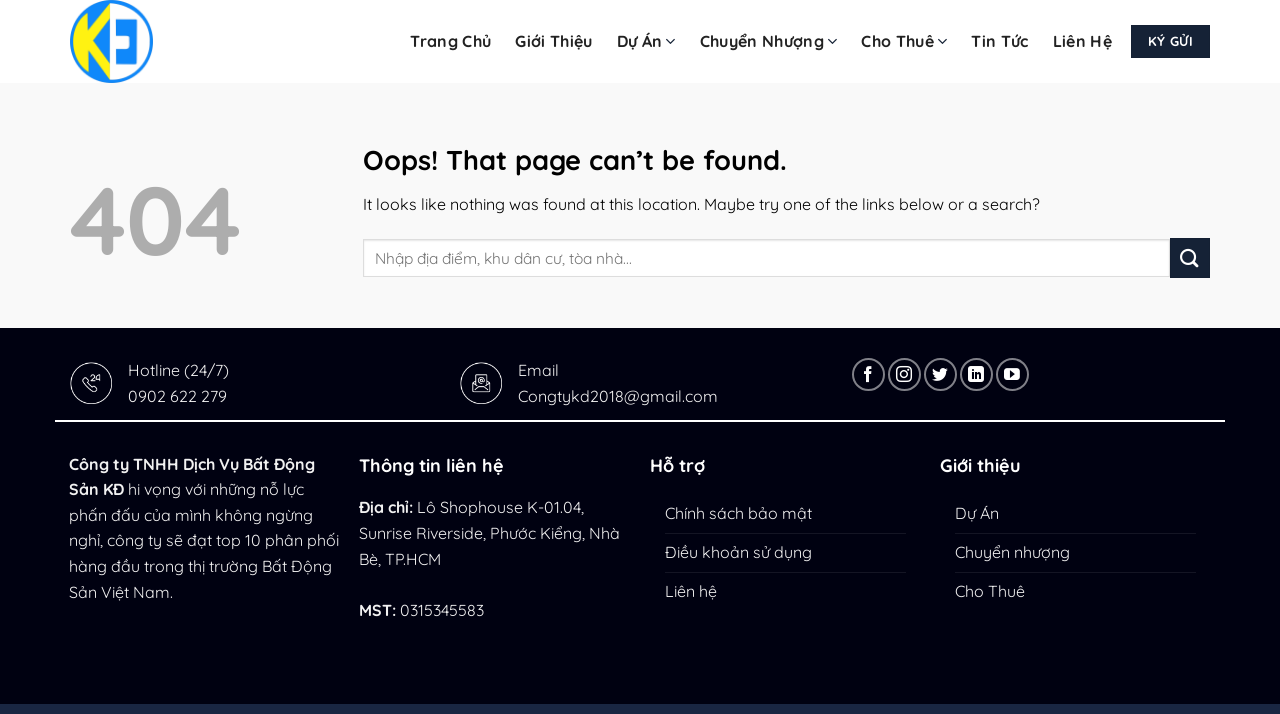Give a one-word or short phrase answer to this question: 
What is the purpose of the search box?

To search for locations, projects, or properties